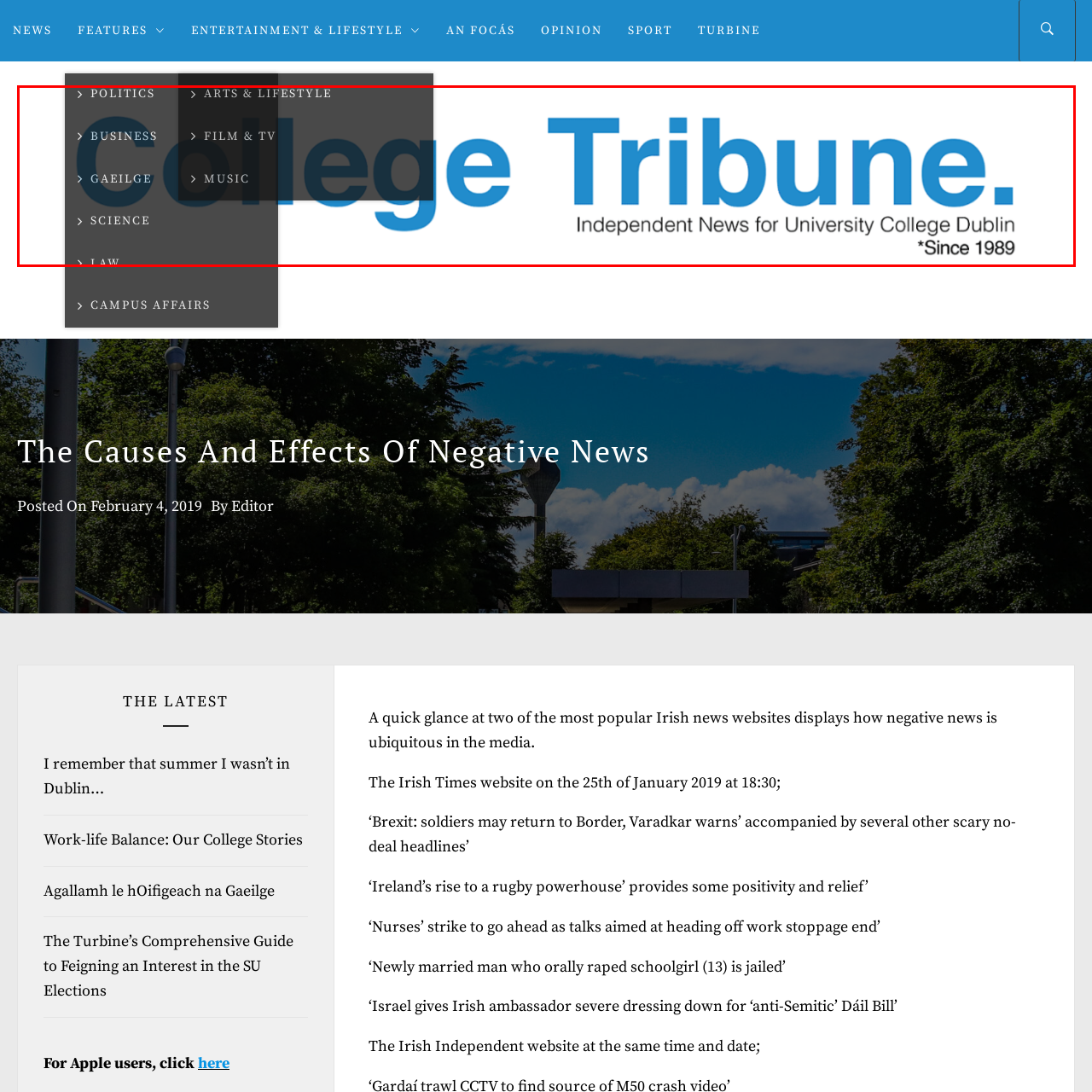Give an in-depth description of the image highlighted with the red boundary.

The image prominently features the logo of "College Tribune," an independent news outlet associated with University College Dublin. The logo is styled in a modern, bold typeface, with "College" appearing in a lighter shade, while "Tribune" is emphasized in a vibrant blue, creating a striking contrast against a clean, white background. Beneath the logo, the tagline "Independent News for University College Dublin" is presented in a smaller, understated font, along with the phrase "*Since 1989," indicating the publication's long-standing history. The design also incorporates navigation elements for various sections such as "Politics," "Business," "Science," and more, suggesting a comprehensive coverage of topics relevant to college students and the broader community. This visually engaging header encapsulates the essence of the College Tribune as a prominent source of student journalism and engagement.